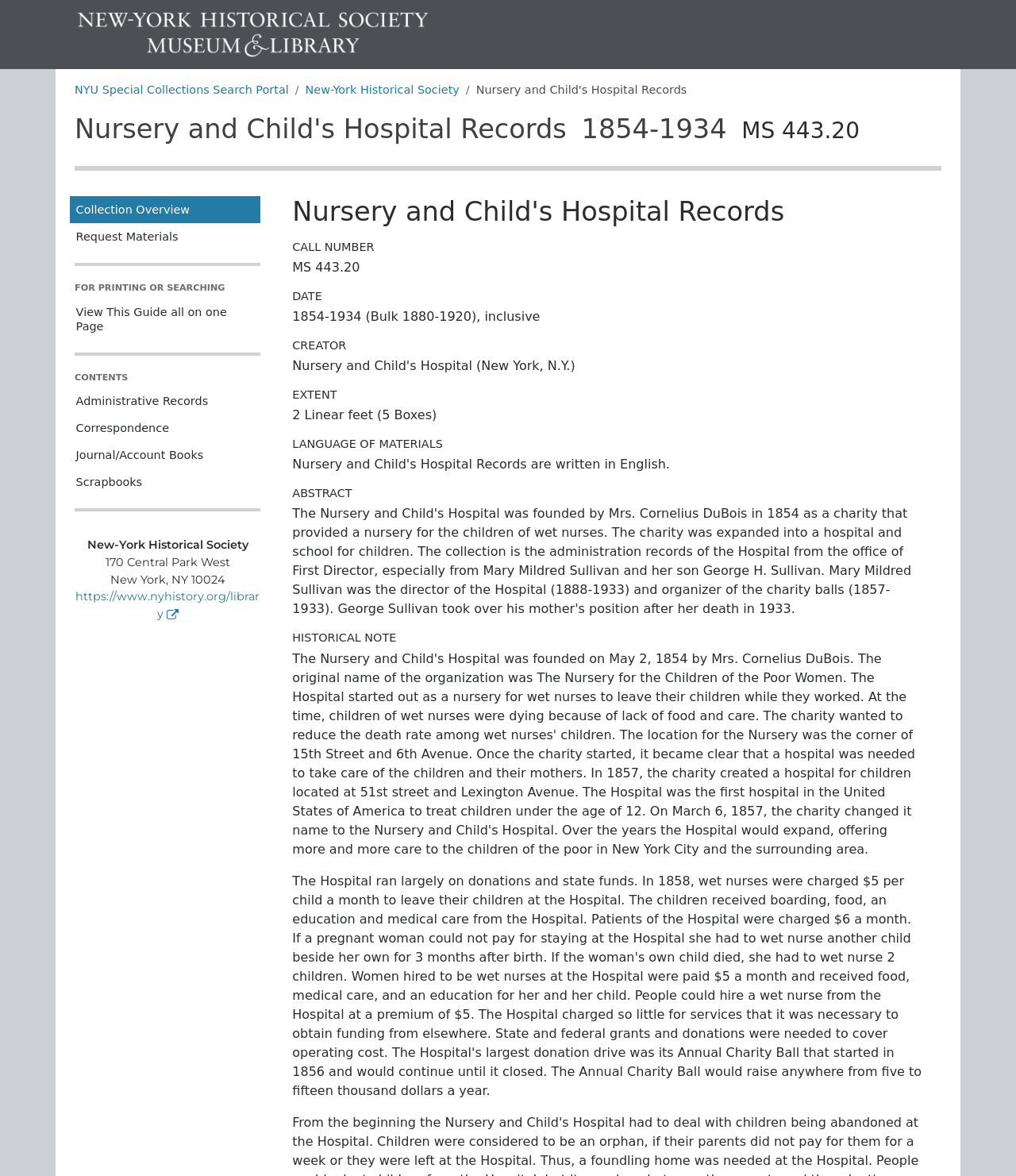Please reply to the following question using a single word or phrase: 
What is the address of the New-York Historical Society?

170 Central Park West, New York, NY 10024